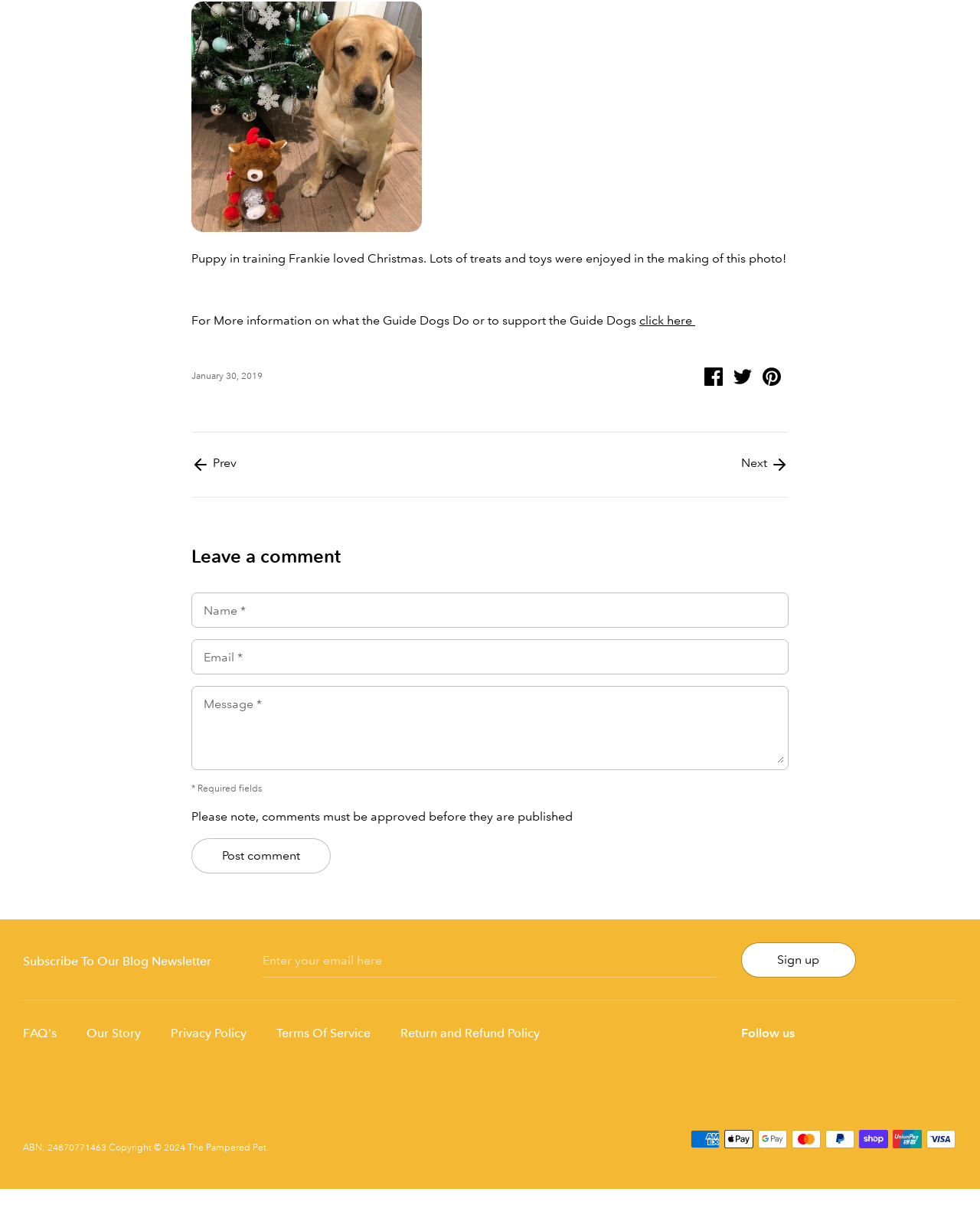Locate the bounding box coordinates of the segment that needs to be clicked to meet this instruction: "Enter your email to subscribe to the blog newsletter".

[0.268, 0.781, 0.732, 0.809]